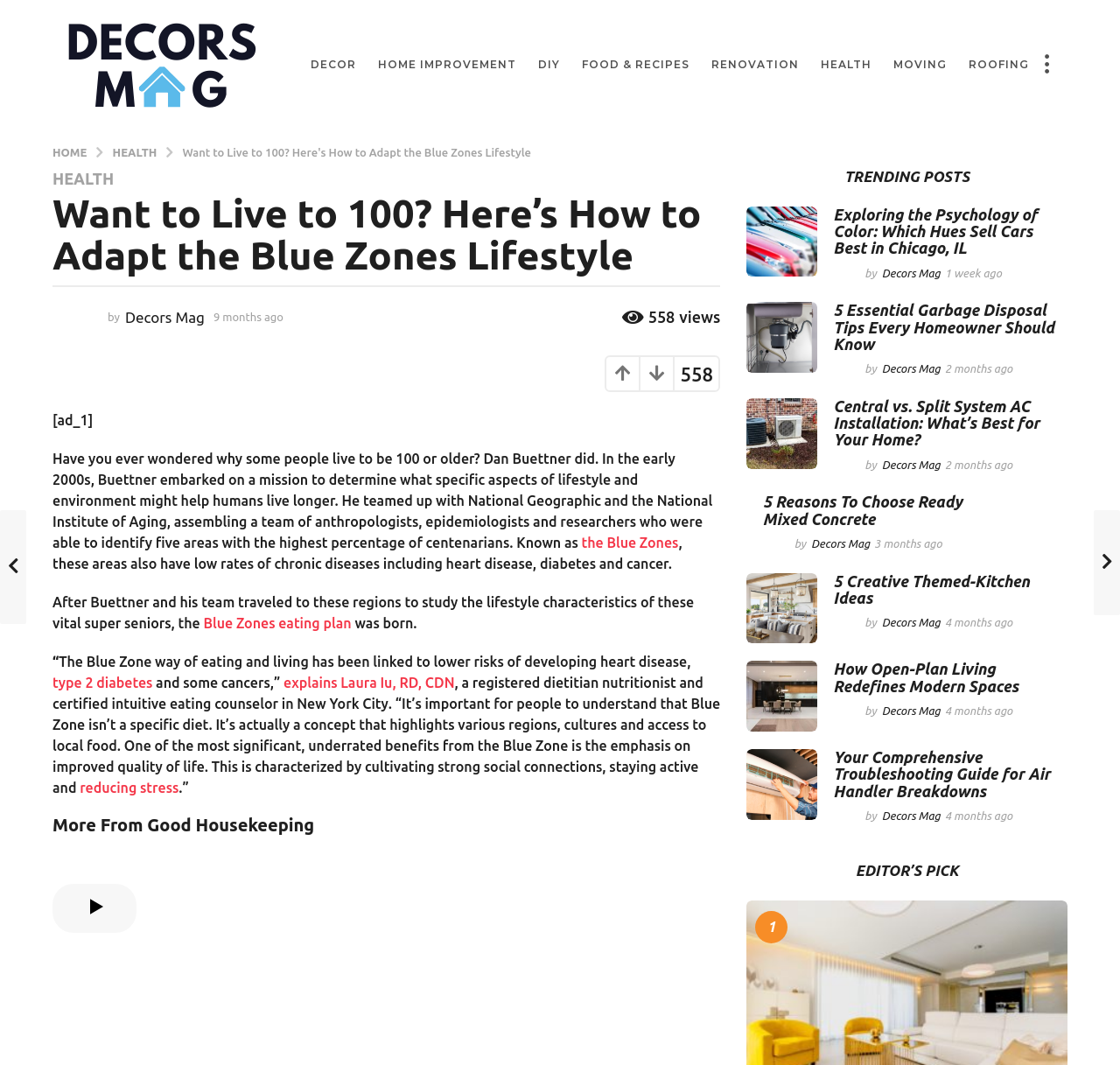Pinpoint the bounding box coordinates of the area that should be clicked to complete the following instruction: "Explore the 'HEALTH' category". The coordinates must be given as four float numbers between 0 and 1, i.e., [left, top, right, bottom].

[0.733, 0.044, 0.778, 0.077]